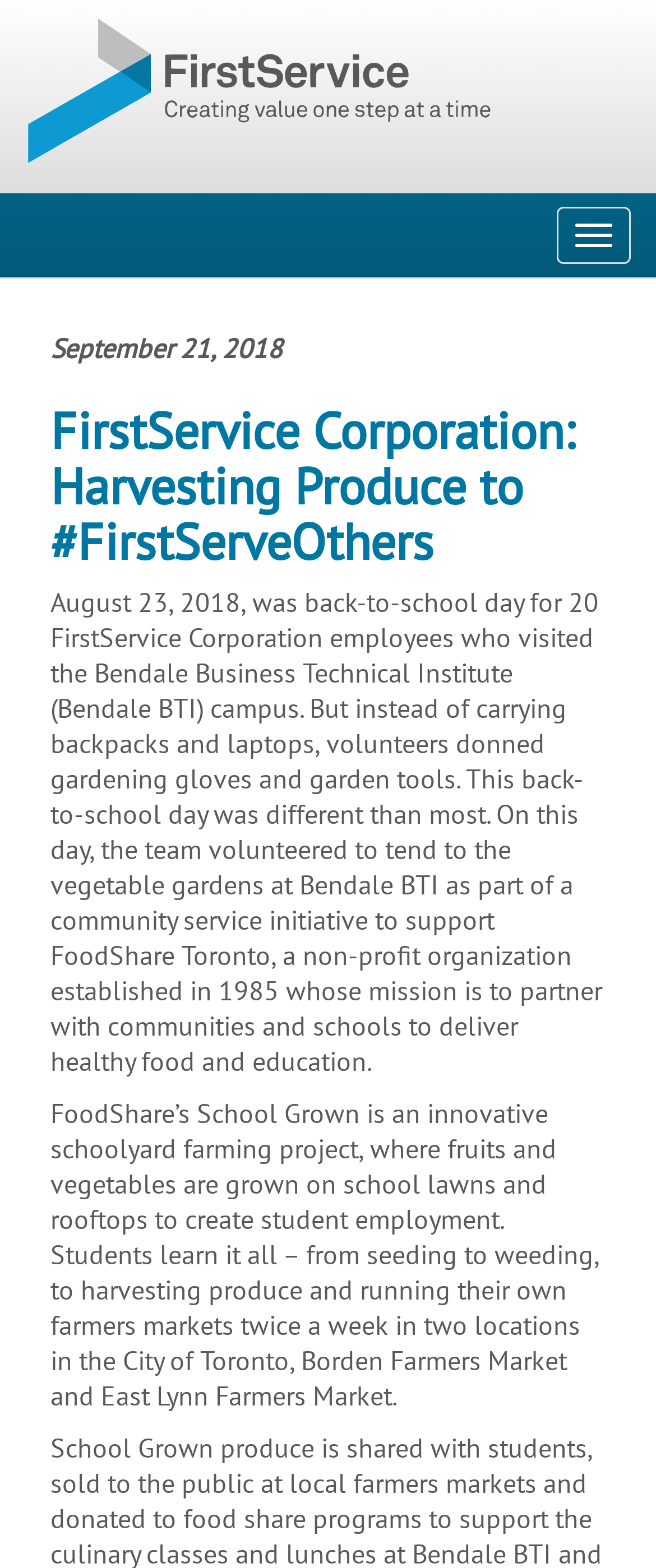What is the main topic of this webpage?
Based on the image, please offer an in-depth response to the question.

Based on the content of the webpage, it appears to be discussing a community service initiative by FirstService Corporation, where employees volunteered to tend to vegetable gardens at Bendale BTI to support FoodShare Toronto.